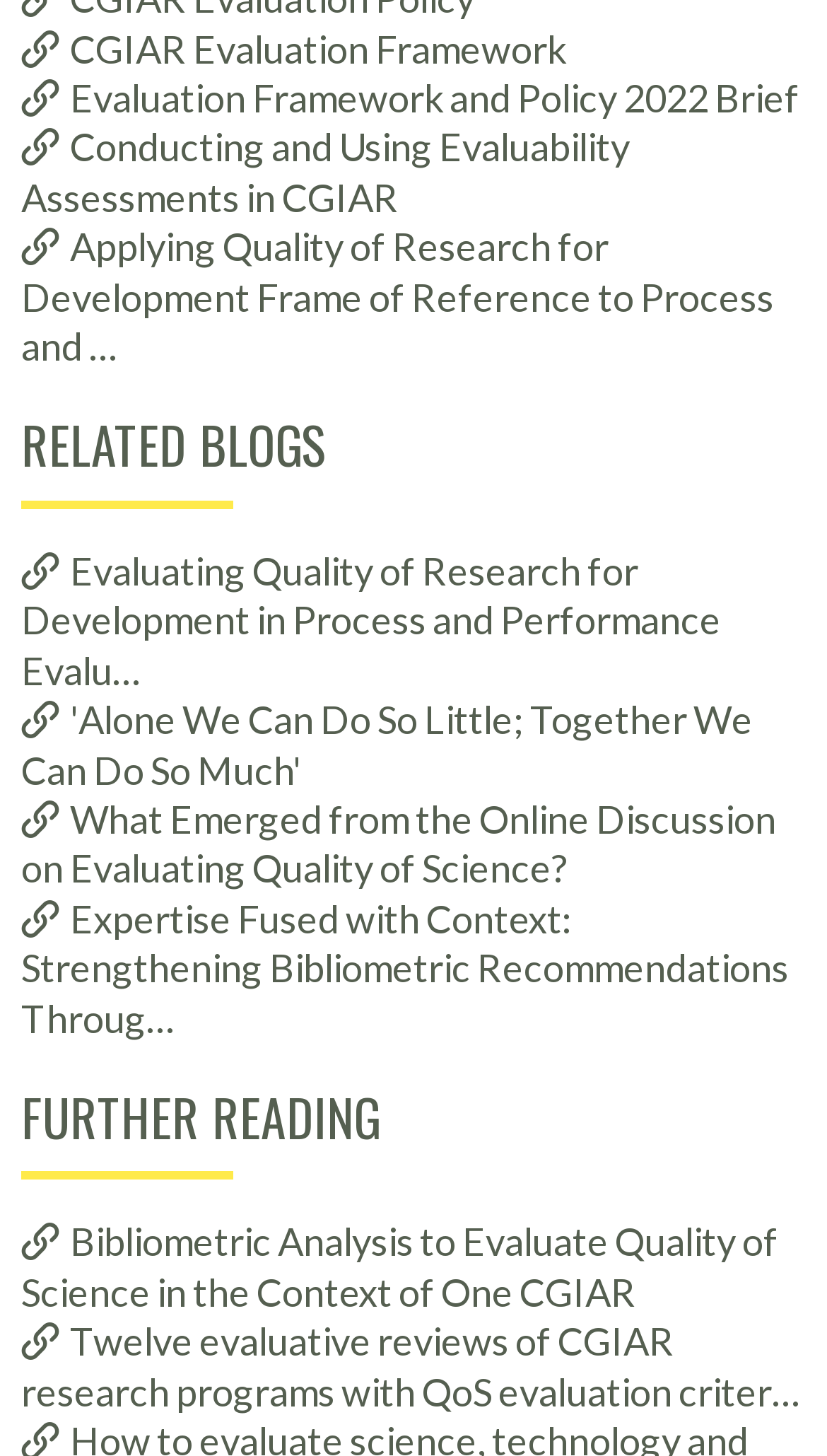Locate the bounding box coordinates of the element to click to perform the following action: 'Explore Expertise Fused with Context: Strengthening Bibliometric Recommendations Through Collaboration'. The coordinates should be given as four float values between 0 and 1, in the form of [left, top, right, bottom].

[0.026, 0.614, 0.954, 0.715]